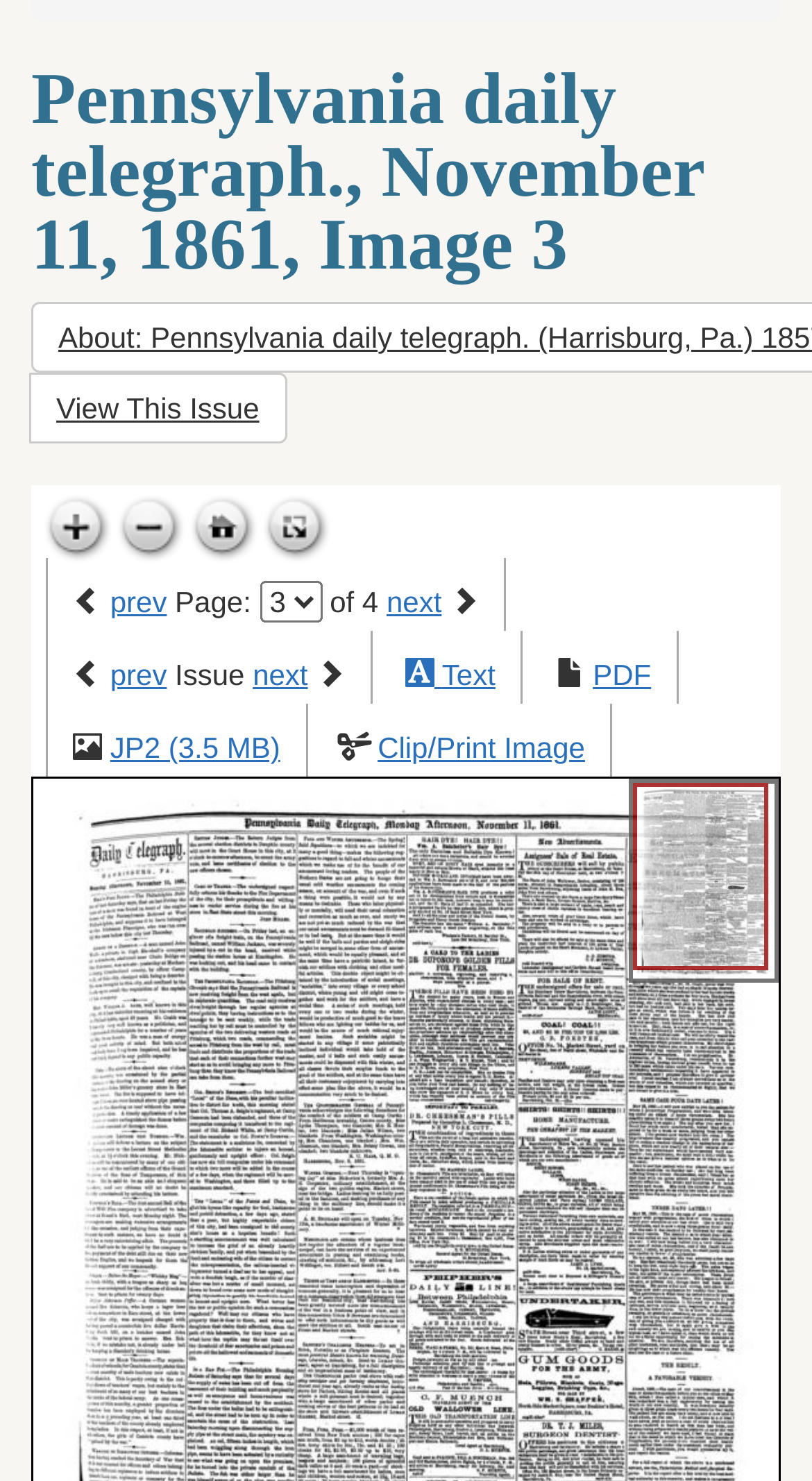Identify the bounding box coordinates for the UI element mentioned here: "Clip/Print Image". Provide the coordinates as four float values between 0 and 1, i.e., [left, top, right, bottom].

[0.465, 0.493, 0.72, 0.516]